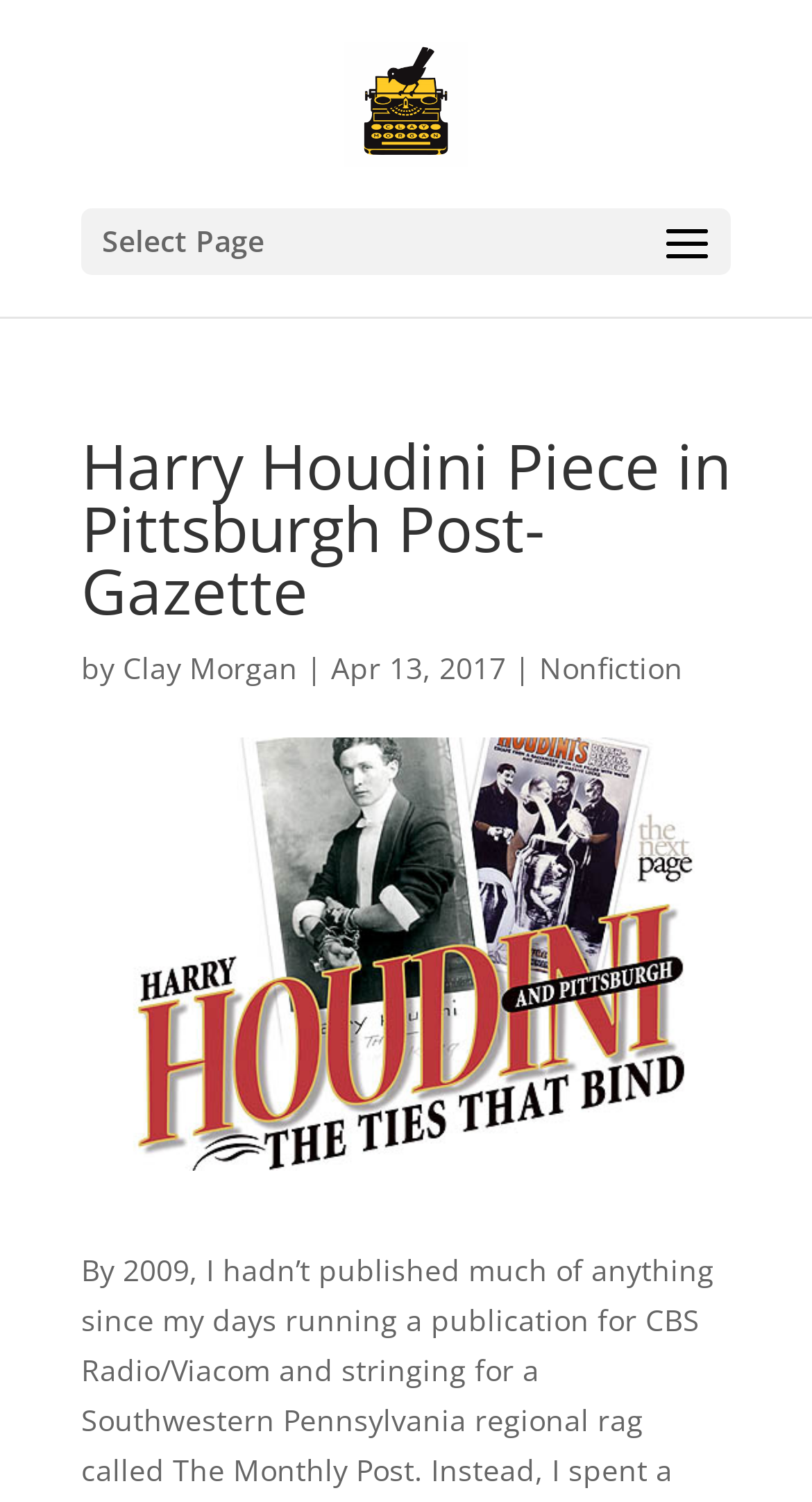Give a one-word or one-phrase response to the question:
What is the name of the website or blog?

Clay Writes